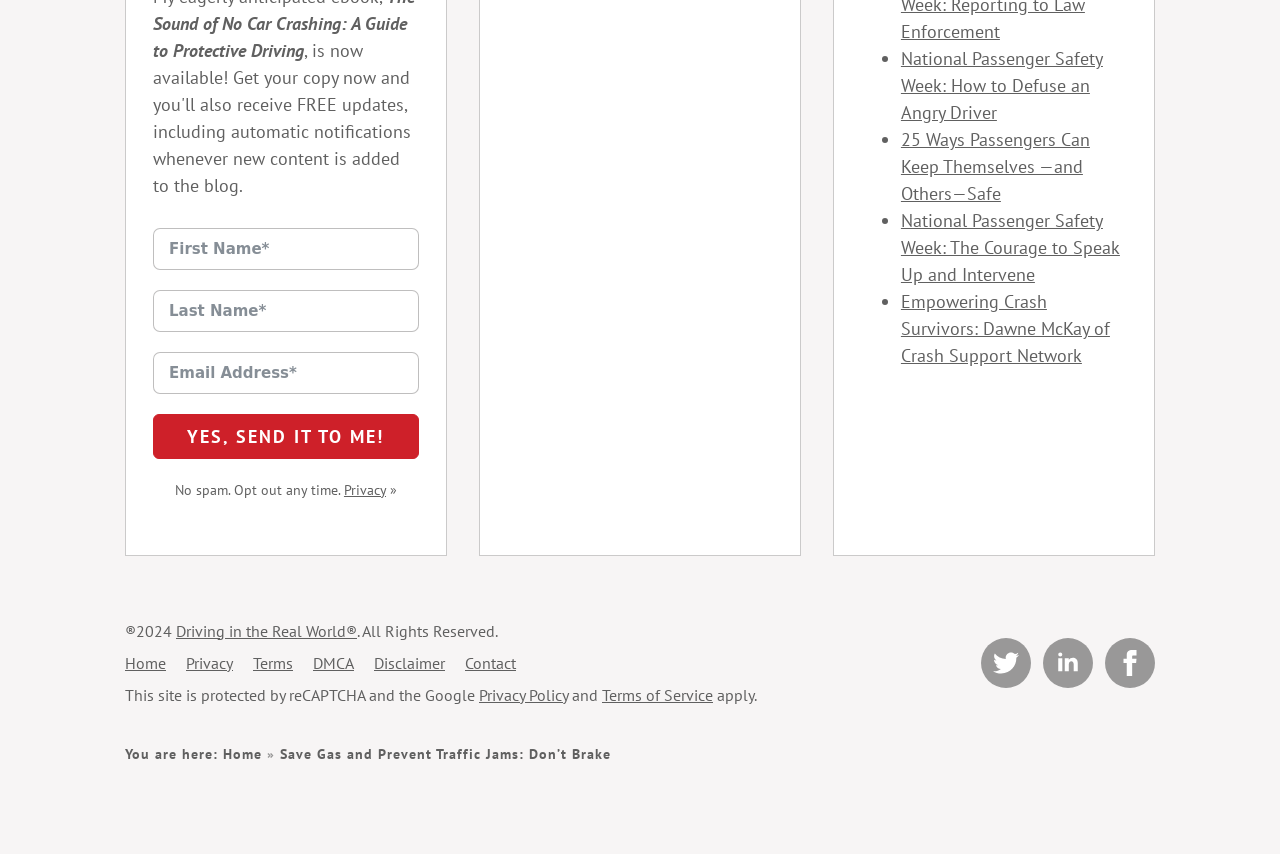Please identify the bounding box coordinates of the clickable element to fulfill the following instruction: "Go to the 'Home' page". The coordinates should be four float numbers between 0 and 1, i.e., [left, top, right, bottom].

[0.098, 0.764, 0.13, 0.788]